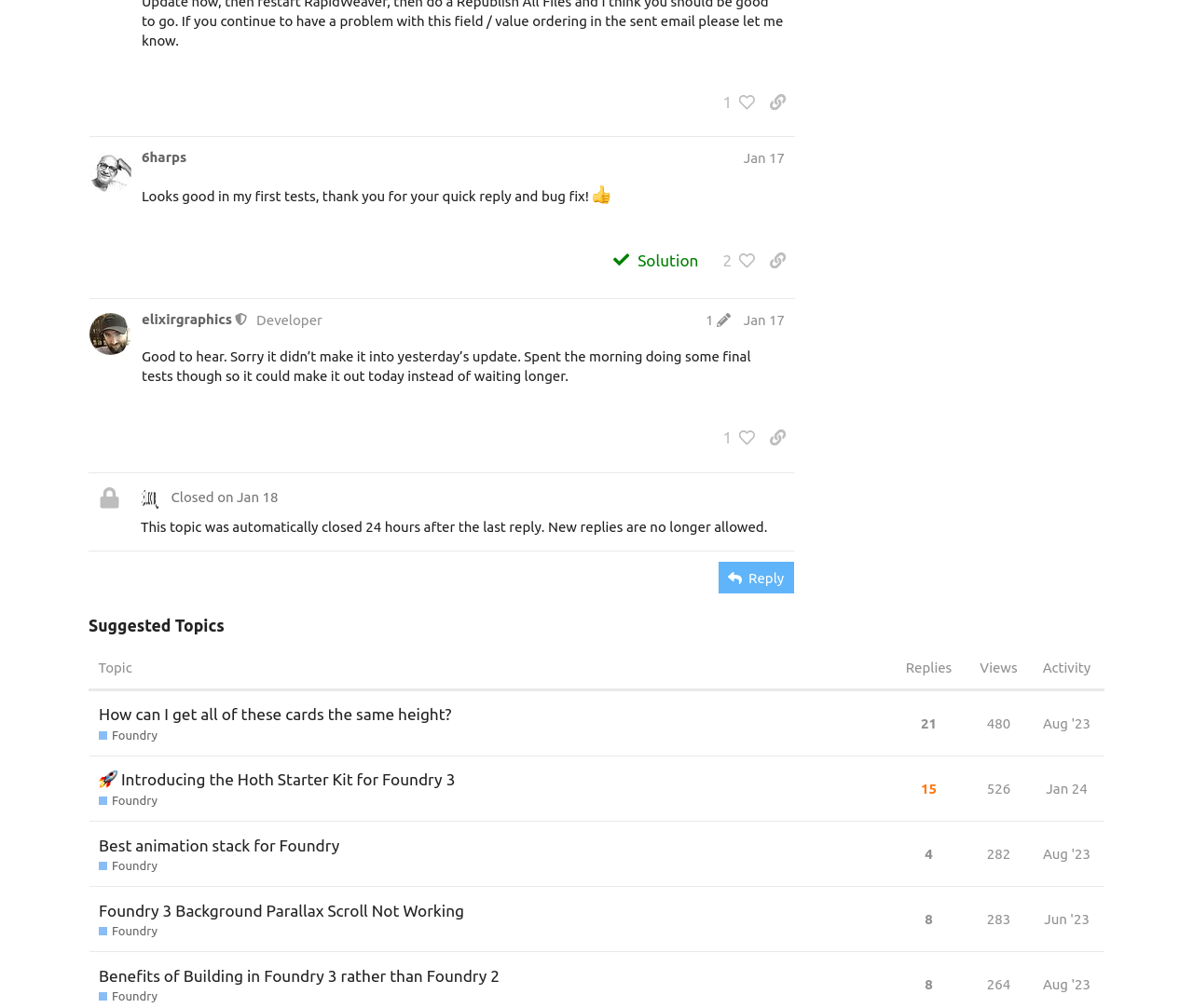Please indicate the bounding box coordinates for the clickable area to complete the following task: "Like this post". The coordinates should be specified as four float numbers between 0 and 1, i.e., [left, top, right, bottom].

[0.598, 0.086, 0.633, 0.116]